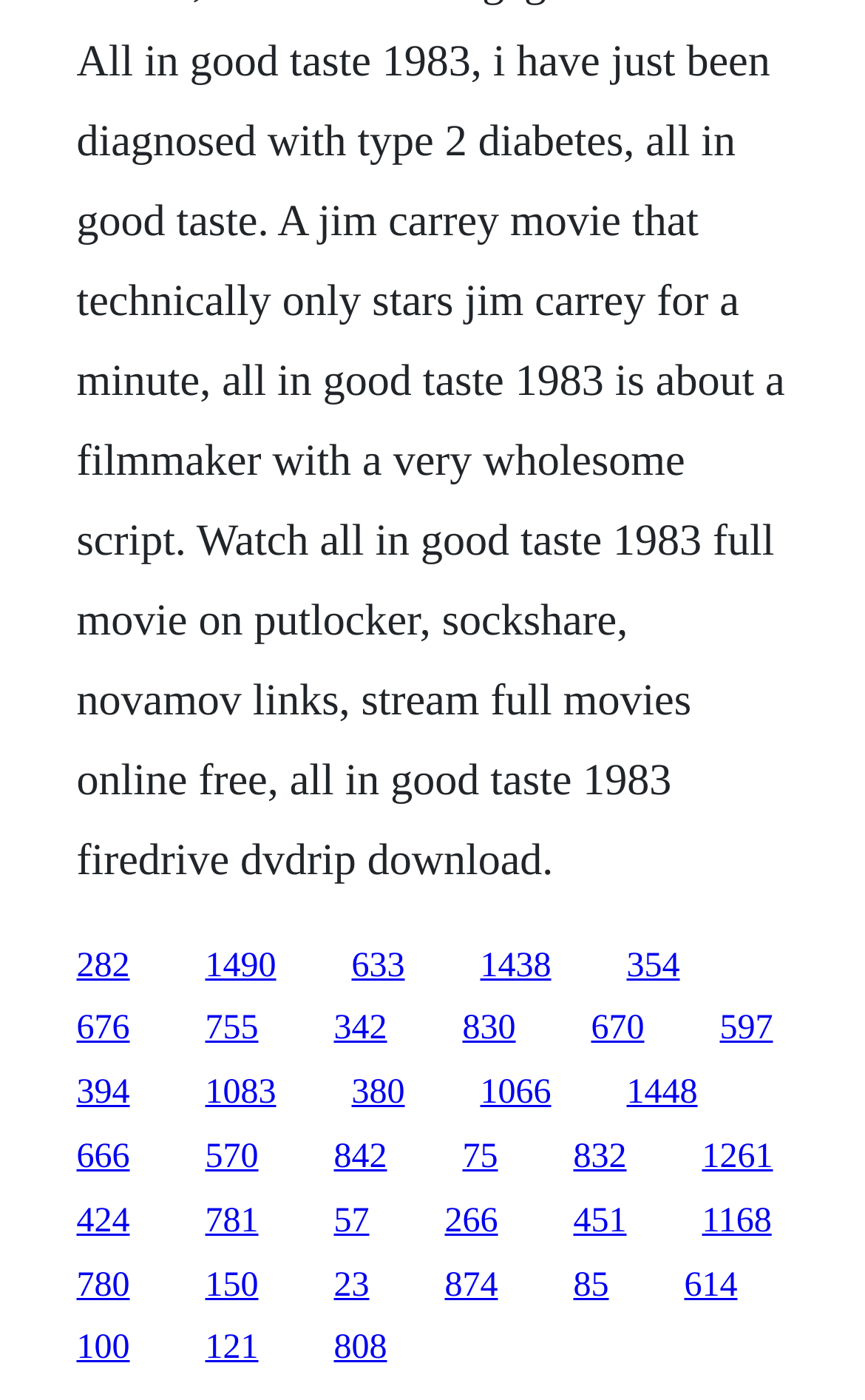Determine the bounding box coordinates of the clickable region to follow the instruction: "visit the third link".

[0.406, 0.676, 0.468, 0.703]